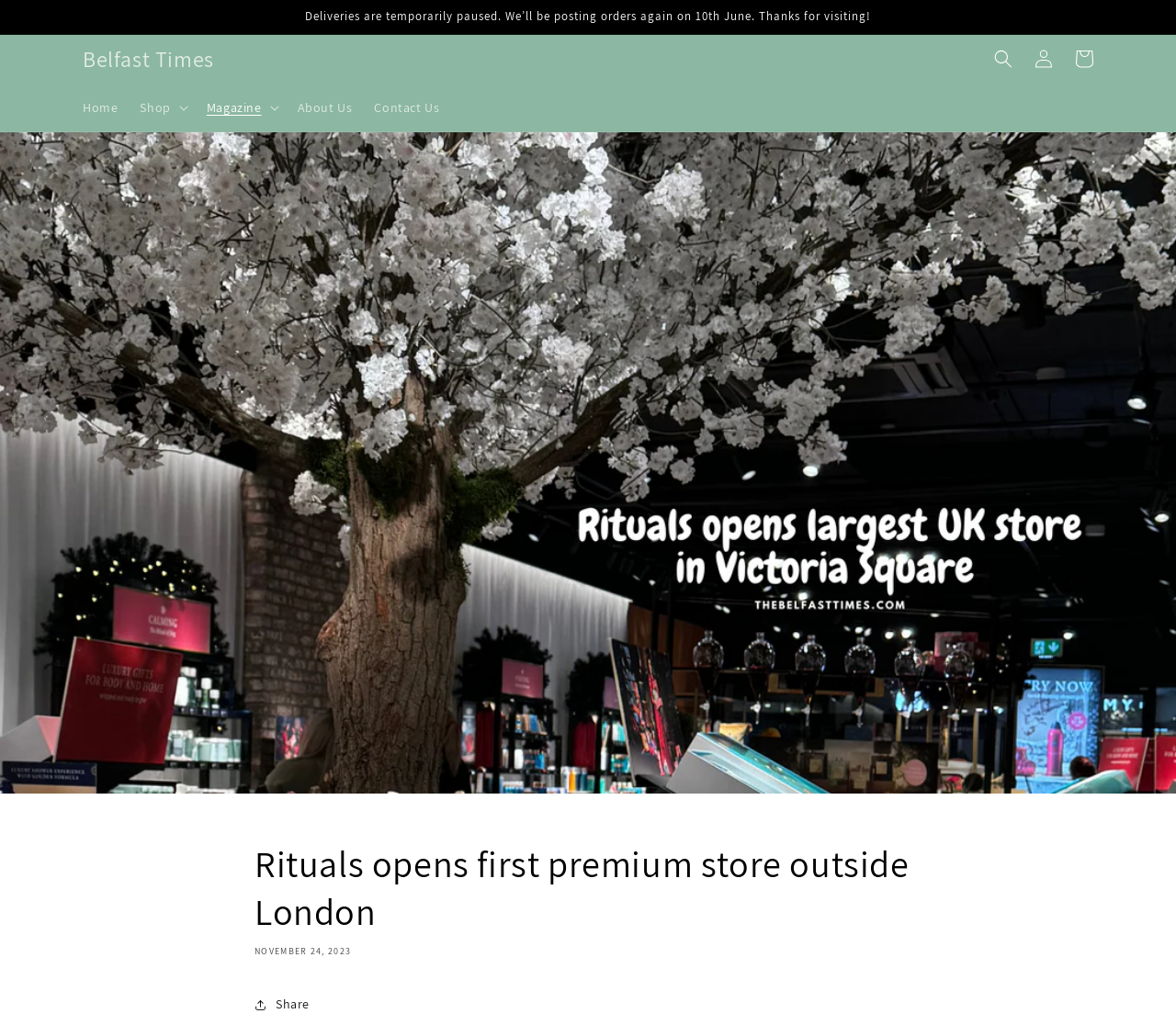Using the element description: "CONTACT US", determine the bounding box coordinates for the specified UI element. The coordinates should be four float numbers between 0 and 1, [left, top, right, bottom].

None